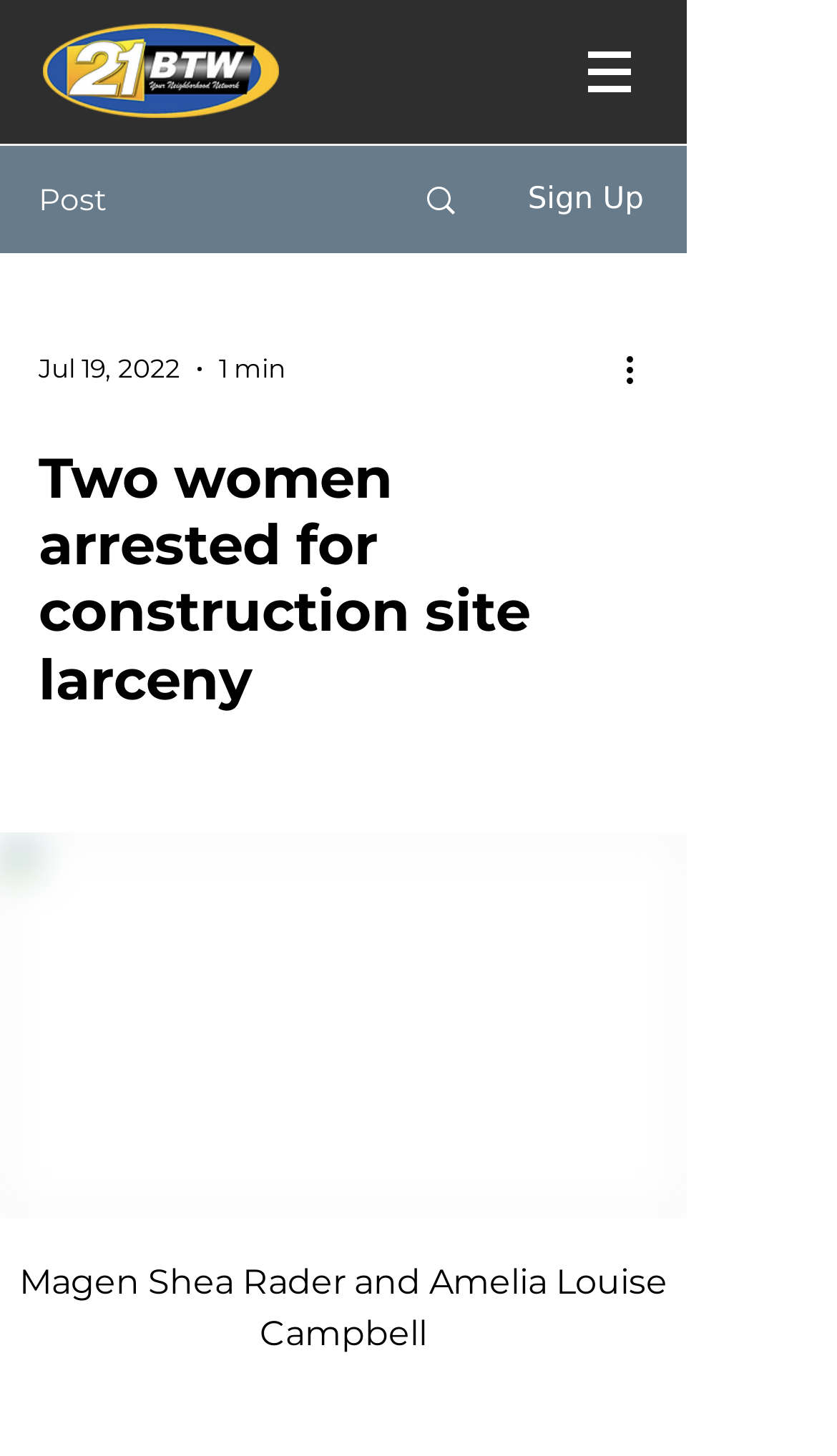Please identify the primary heading on the webpage and return its text.

Two women arrested for construction site larceny